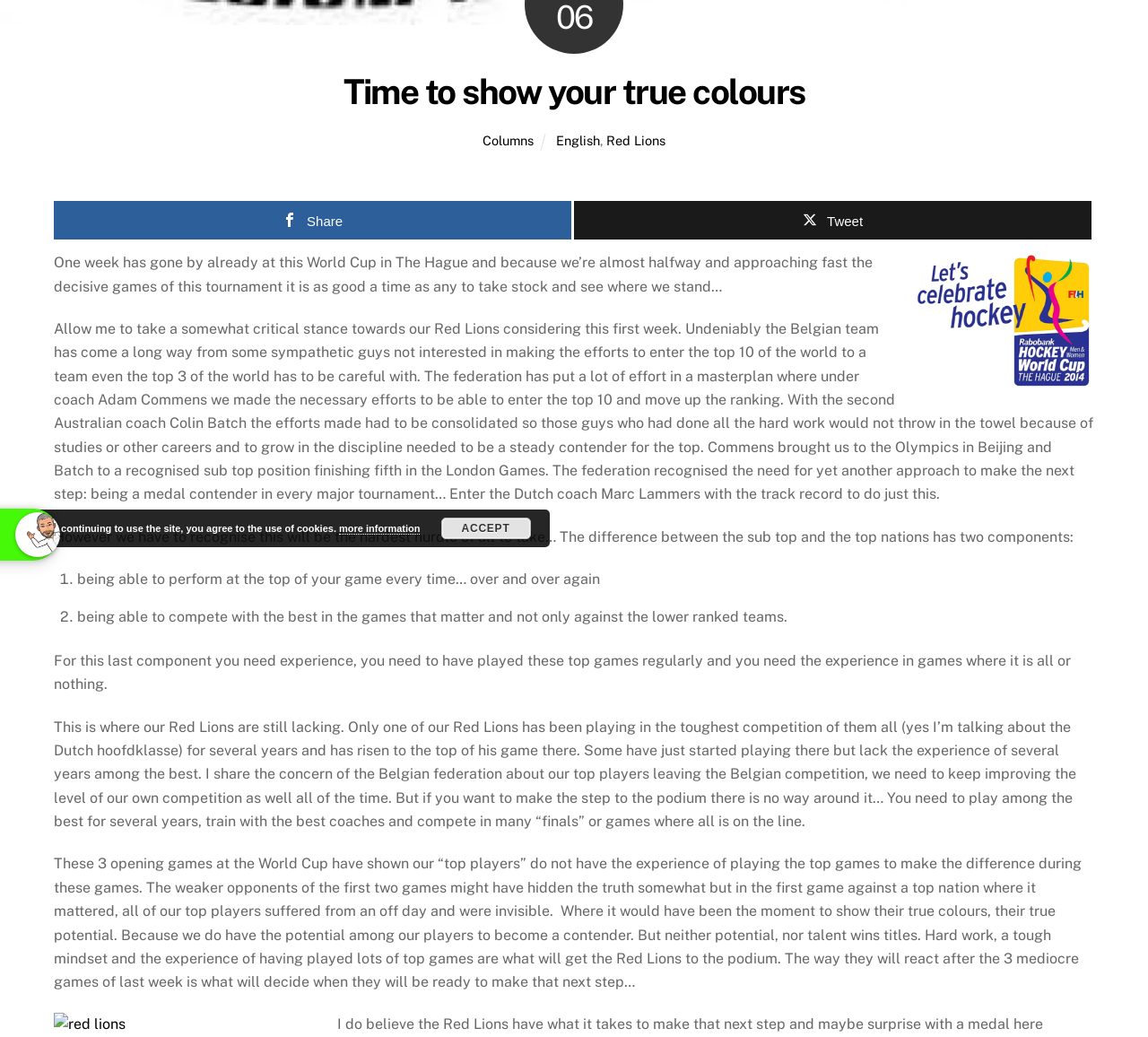Based on the element description: "more information", identify the UI element and provide its bounding box coordinates. Use four float numbers between 0 and 1, [left, top, right, bottom].

[0.295, 0.504, 0.366, 0.515]